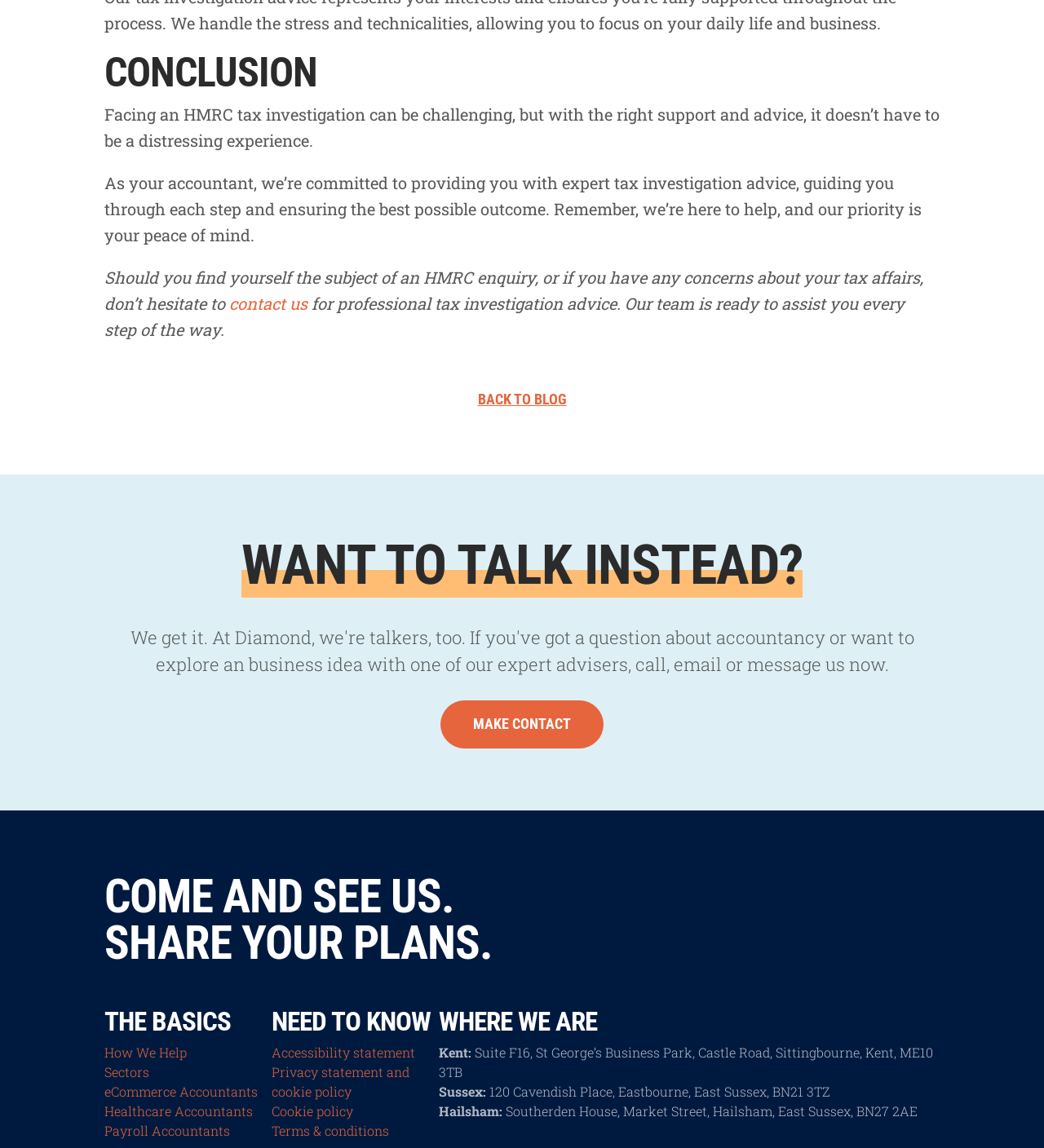Where is the accountant's office located in Kent?
Please use the image to deliver a detailed and complete answer.

Based on the StaticText element with the text 'Suite F16, St George’s Business Park, Castle Road, Sittingbourne, Kent, ME10 3TB', the accountant's office is located in Sittingbourne, Kent.